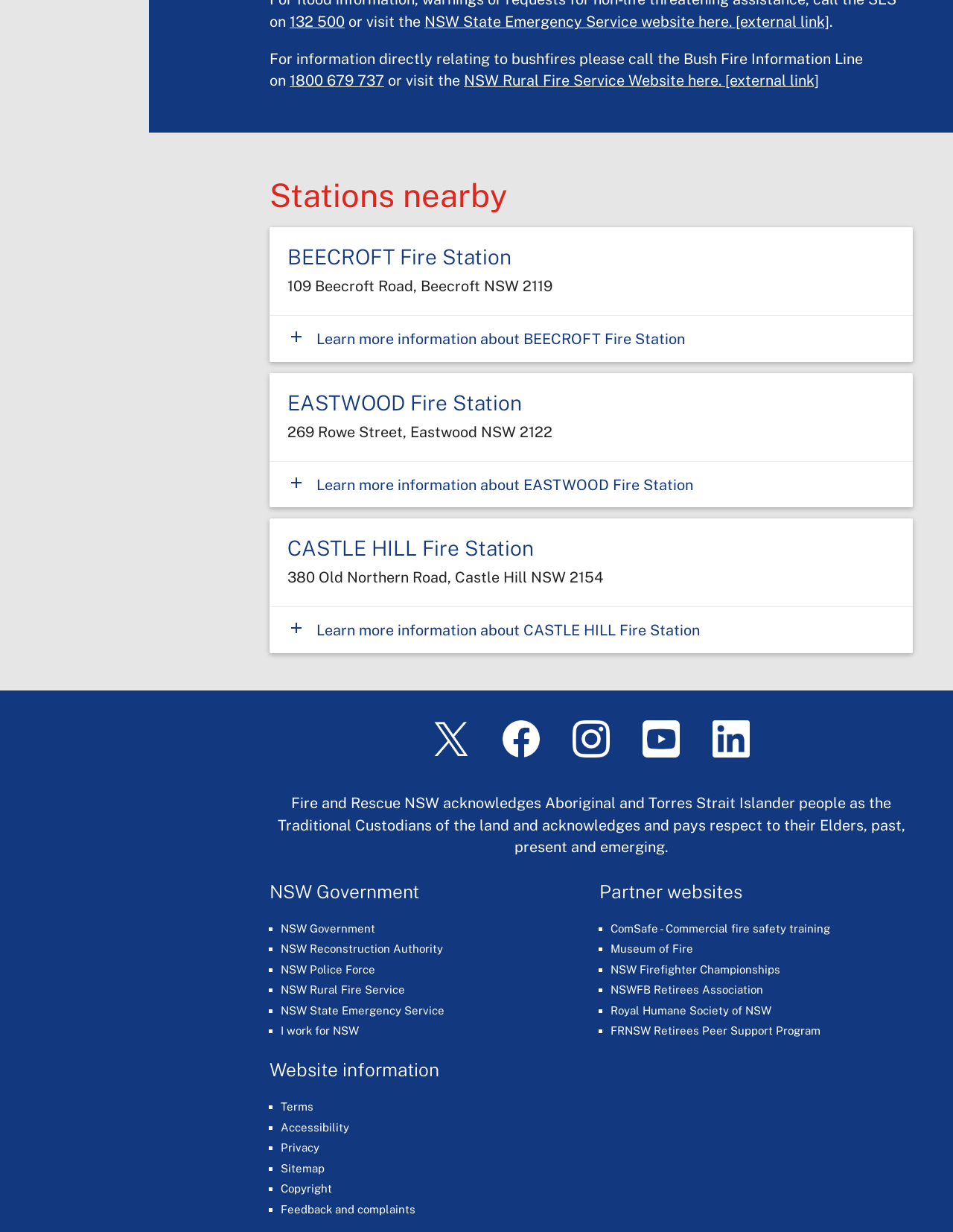Please specify the bounding box coordinates of the region to click in order to perform the following instruction: "Learn more about BEECROFT Fire Station".

[0.332, 0.268, 0.719, 0.282]